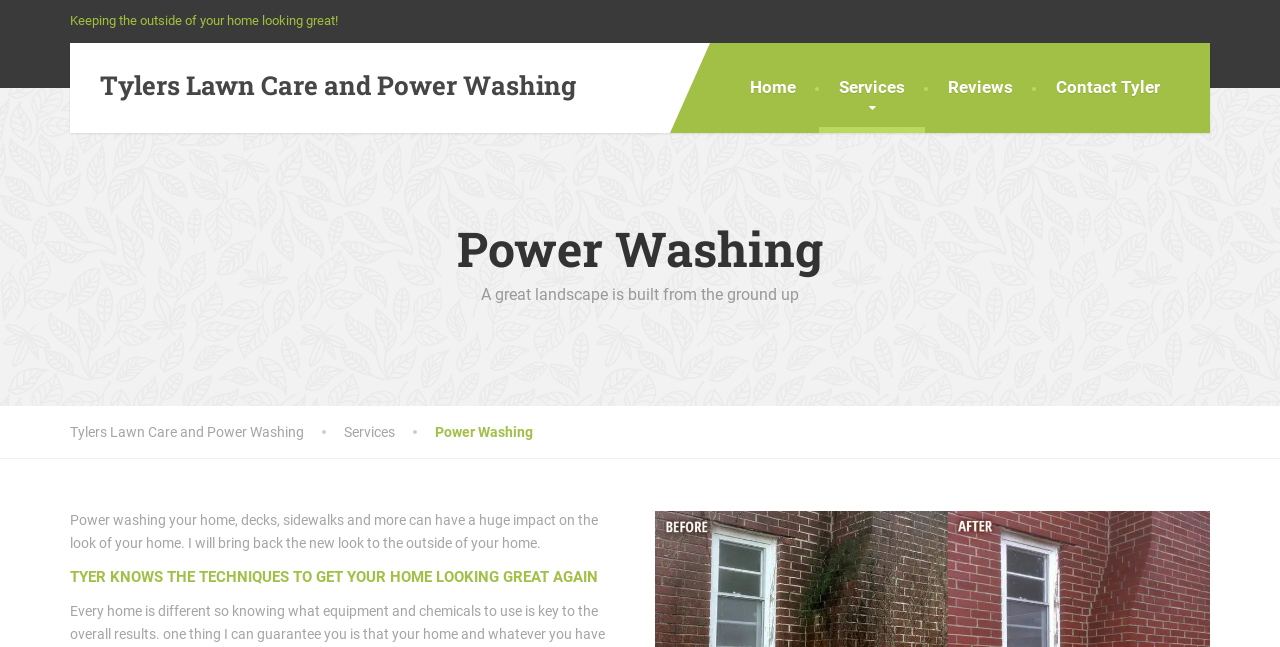Use the details in the image to answer the question thoroughly: 
What is the focus of Tyler's lawn care?

The webpage mentions 'Keeping the outside of your home looking great!' and 'I will bring back the new look to the outside of your home.' This suggests that the focus of Tyler's lawn care is on the exterior of the home.